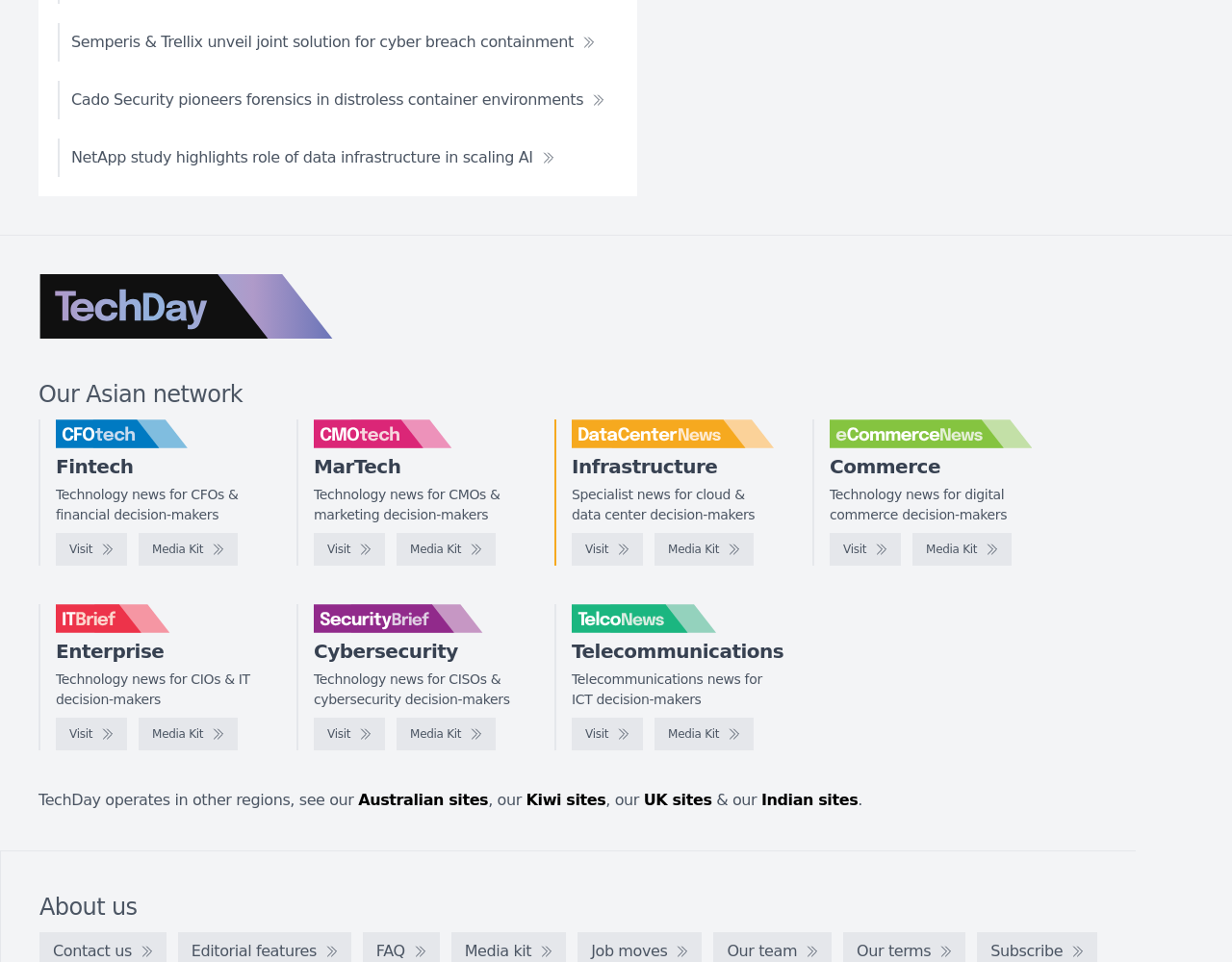Please identify the bounding box coordinates of the clickable area that will allow you to execute the instruction: "View IT Brief logo".

[0.045, 0.628, 0.209, 0.658]